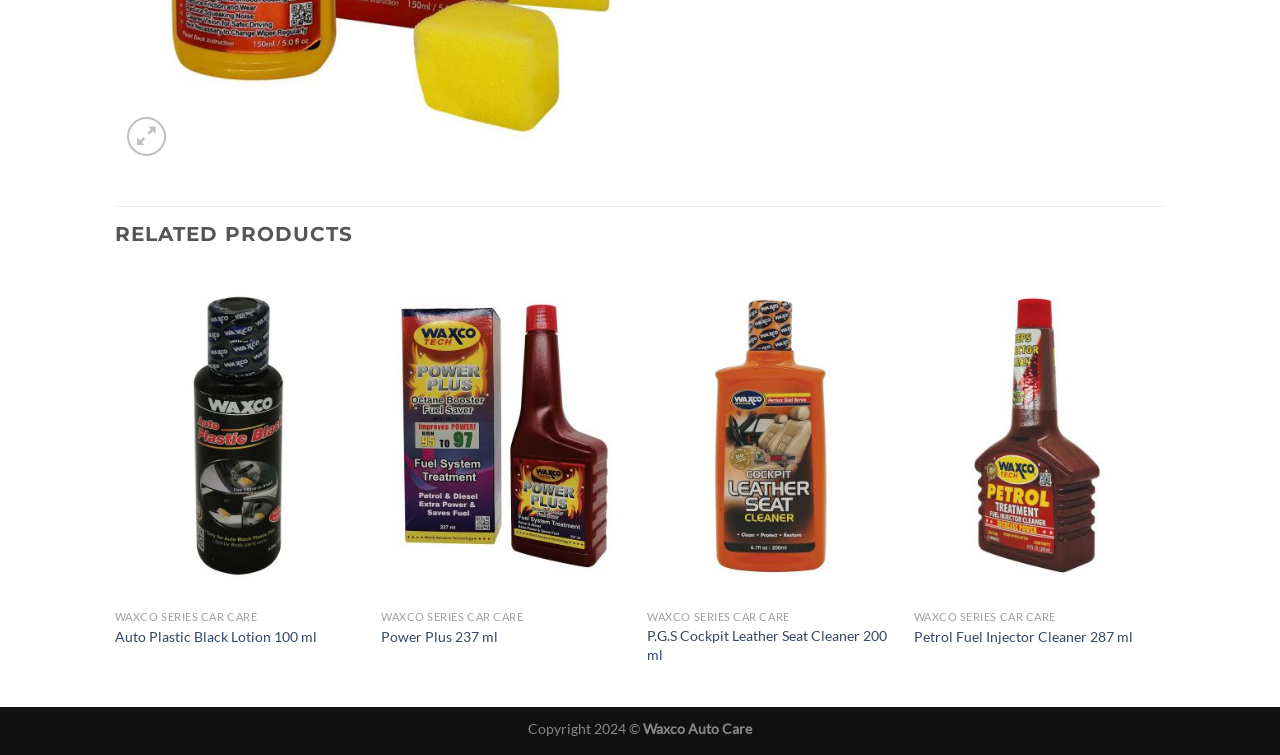Find the bounding box coordinates corresponding to the UI element with the description: "title="Zoom"". The coordinates should be formatted as [left, top, right, bottom], with values as floats between 0 and 1.

[0.099, 0.155, 0.129, 0.207]